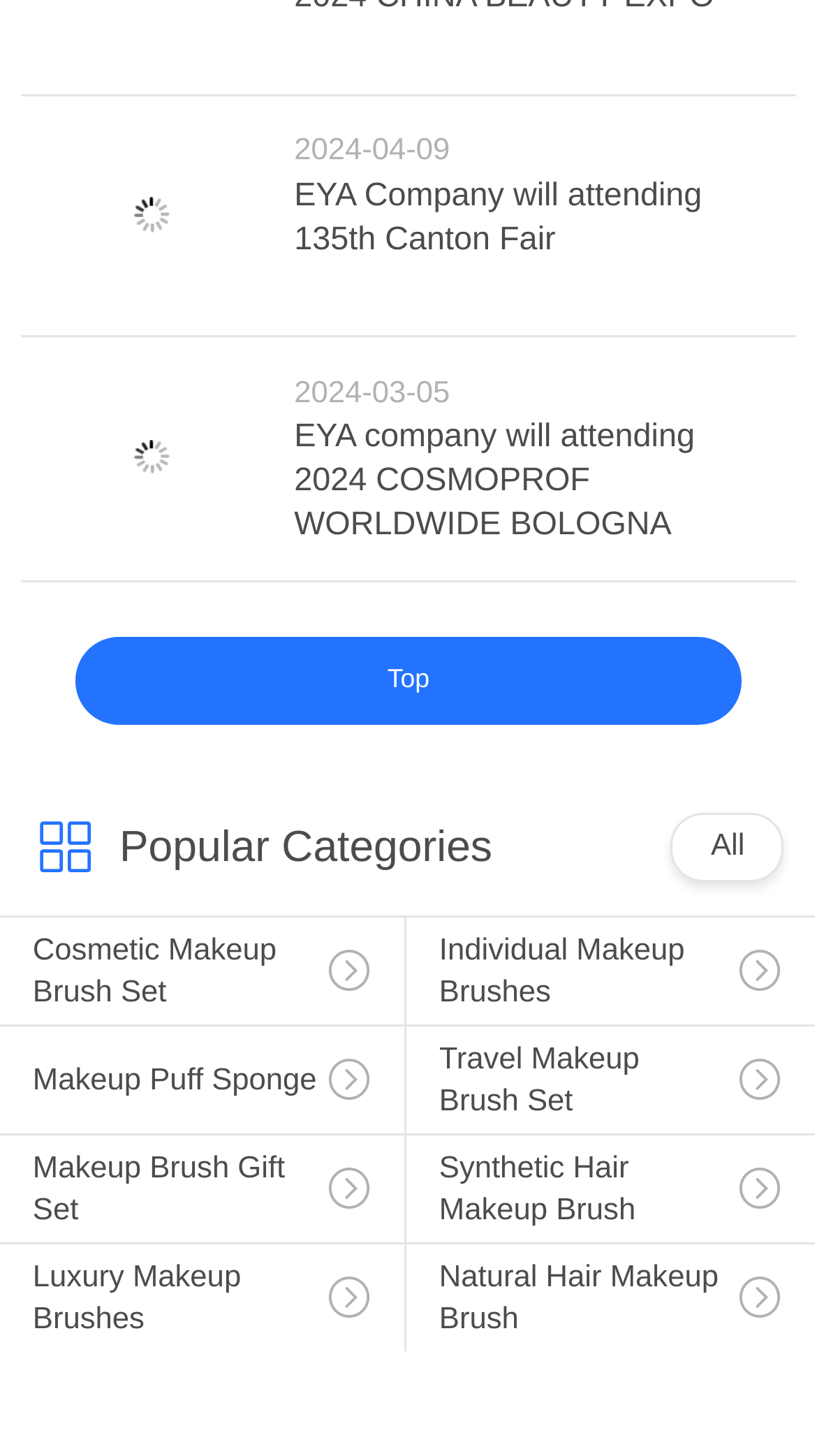What is the position of the 'Top' text?
Examine the webpage screenshot and provide an in-depth answer to the question.

I found the 'Top' static text on the webpage, which is located at the upper right corner of the webpage, with a bounding box of [0.474, 0.457, 0.526, 0.477]. Therefore, the position of the 'Top' text is upper right.